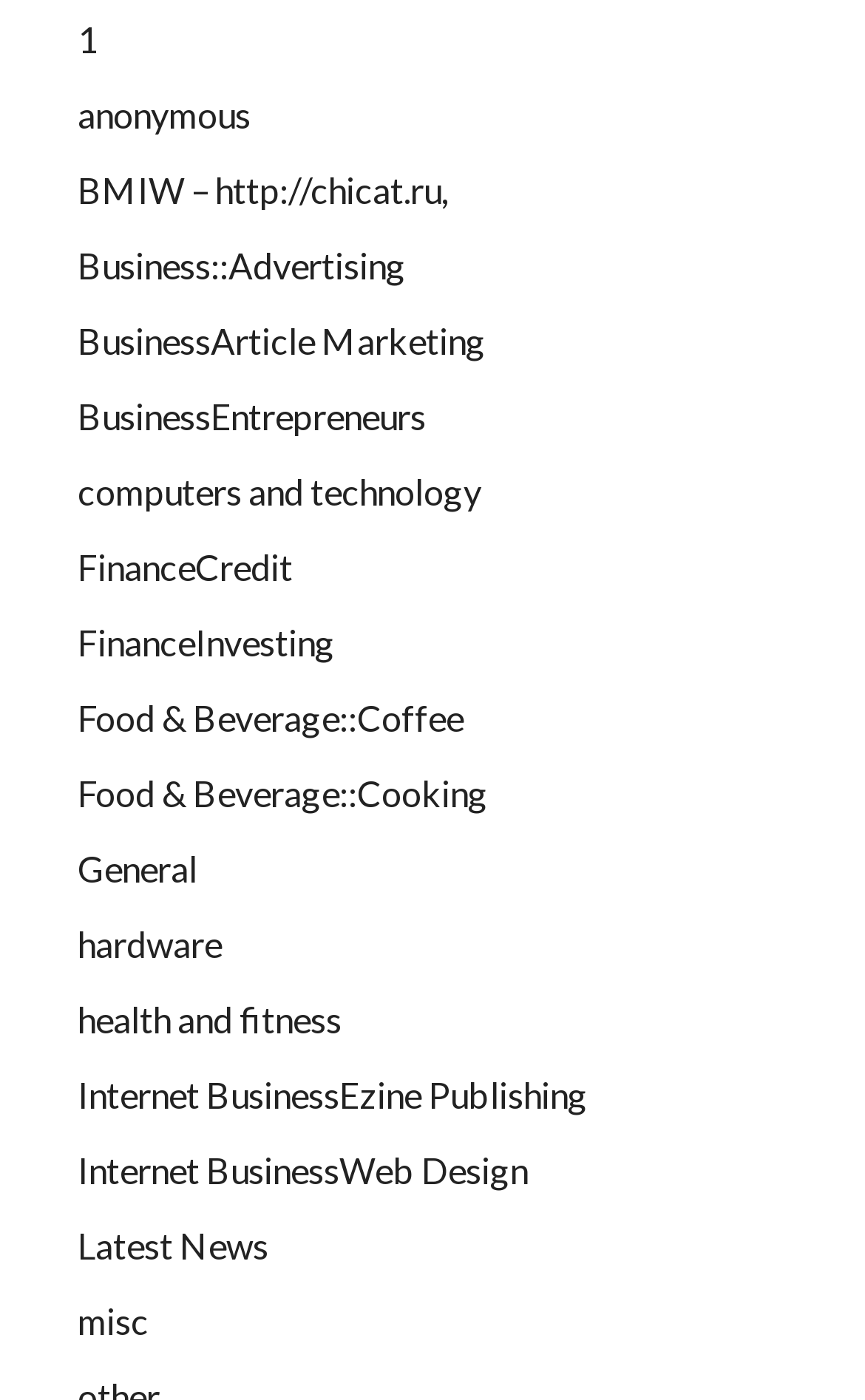Identify and provide the bounding box coordinates of the UI element described: "February 16, 2017". The coordinates should be formatted as [left, top, right, bottom], with each number being a float between 0 and 1.

None